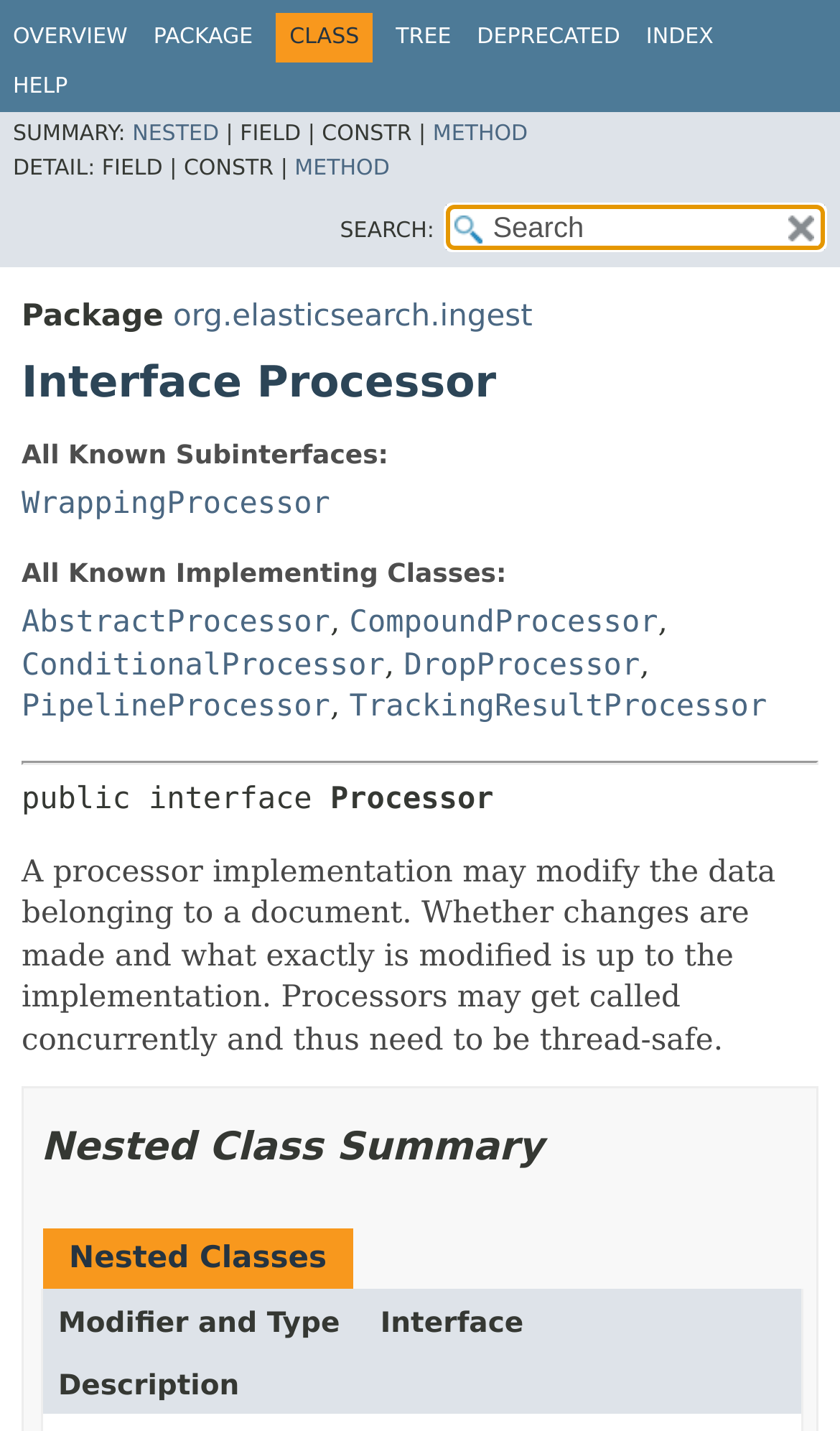Given the description TrackingResultProcessor, predict the bounding box coordinates of the UI element. Ensure the coordinates are in the format (top-left x, top-left y, bottom-right x, bottom-right y) and all values are between 0 and 1.

[0.416, 0.482, 0.913, 0.507]